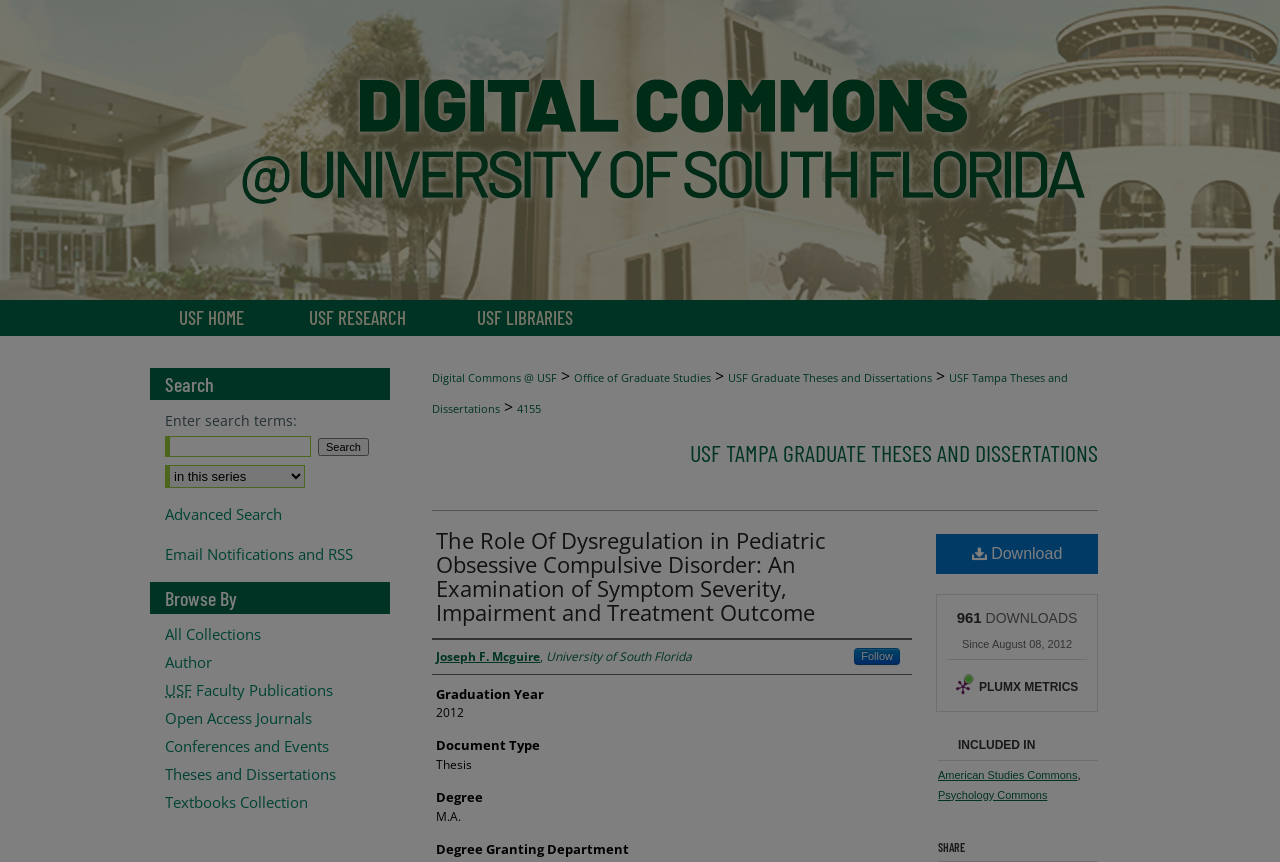Can you specify the bounding box coordinates of the area that needs to be clicked to fulfill the following instruction: "Follow Joseph F. Mcguire"?

[0.667, 0.752, 0.703, 0.771]